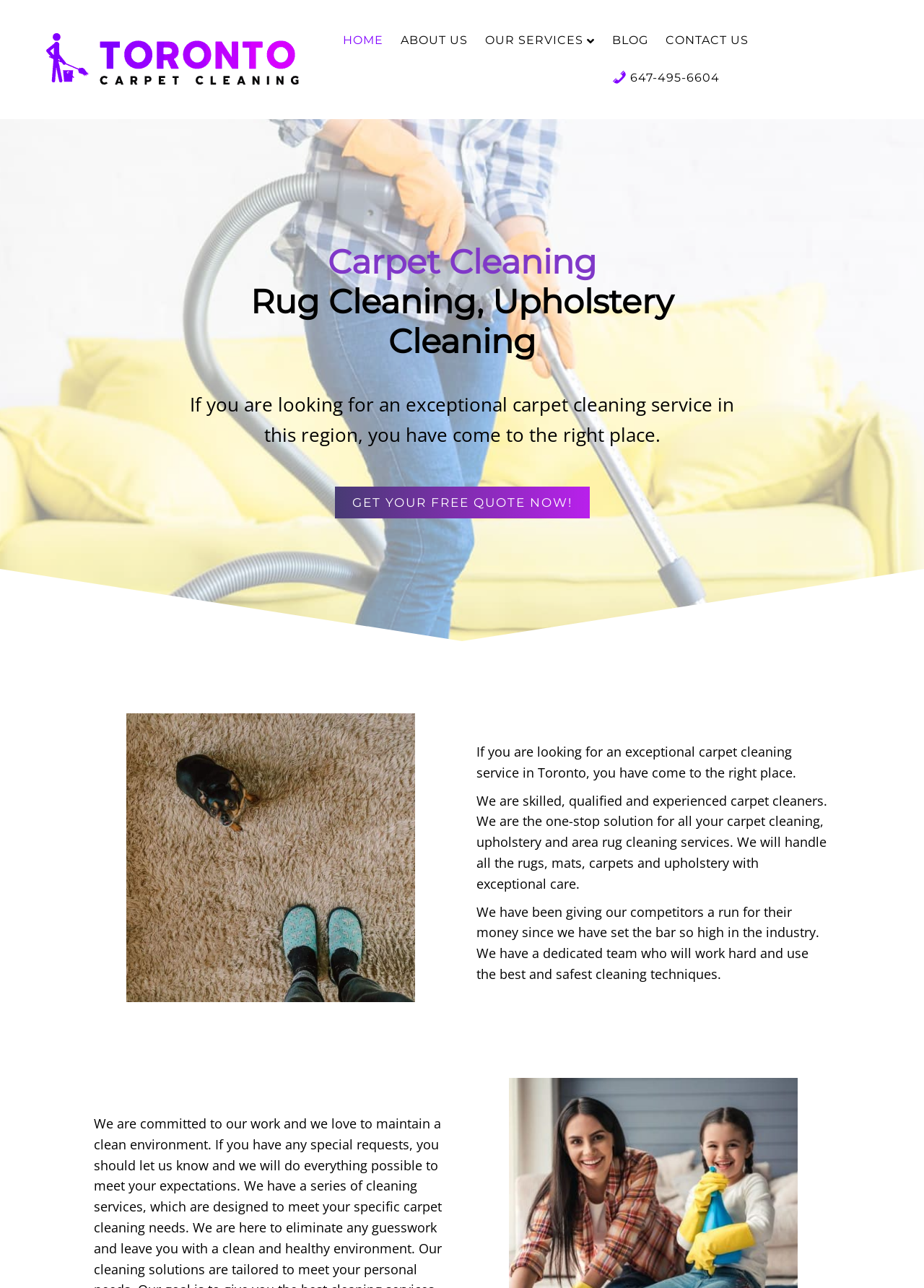Please identify the bounding box coordinates for the region that you need to click to follow this instruction: "Click the 'GET YOUR FREE QUOTE NOW!' button".

[0.362, 0.378, 0.638, 0.402]